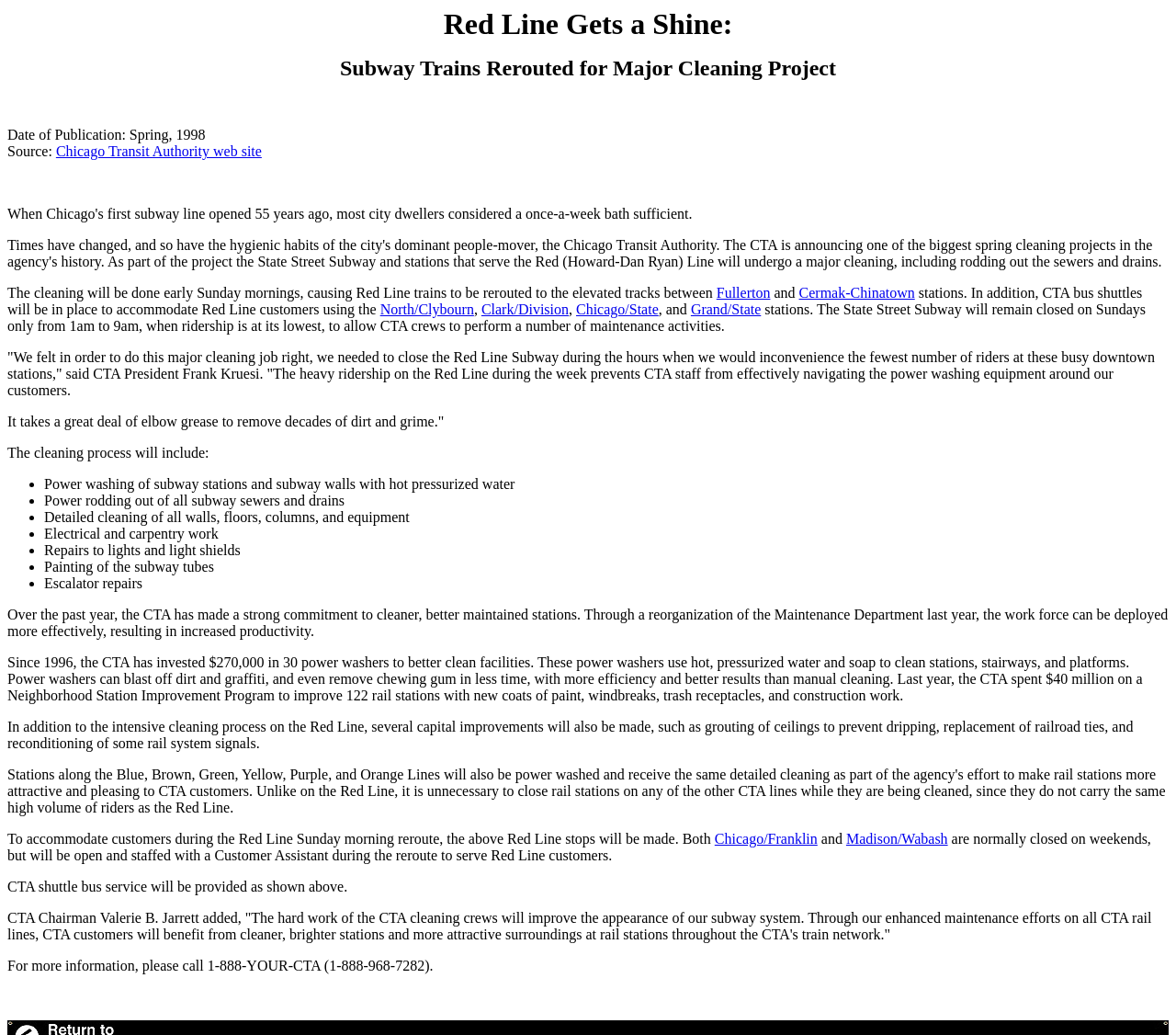When will the cleaning take place?
Based on the visual, give a brief answer using one word or a short phrase.

Early Sunday mornings